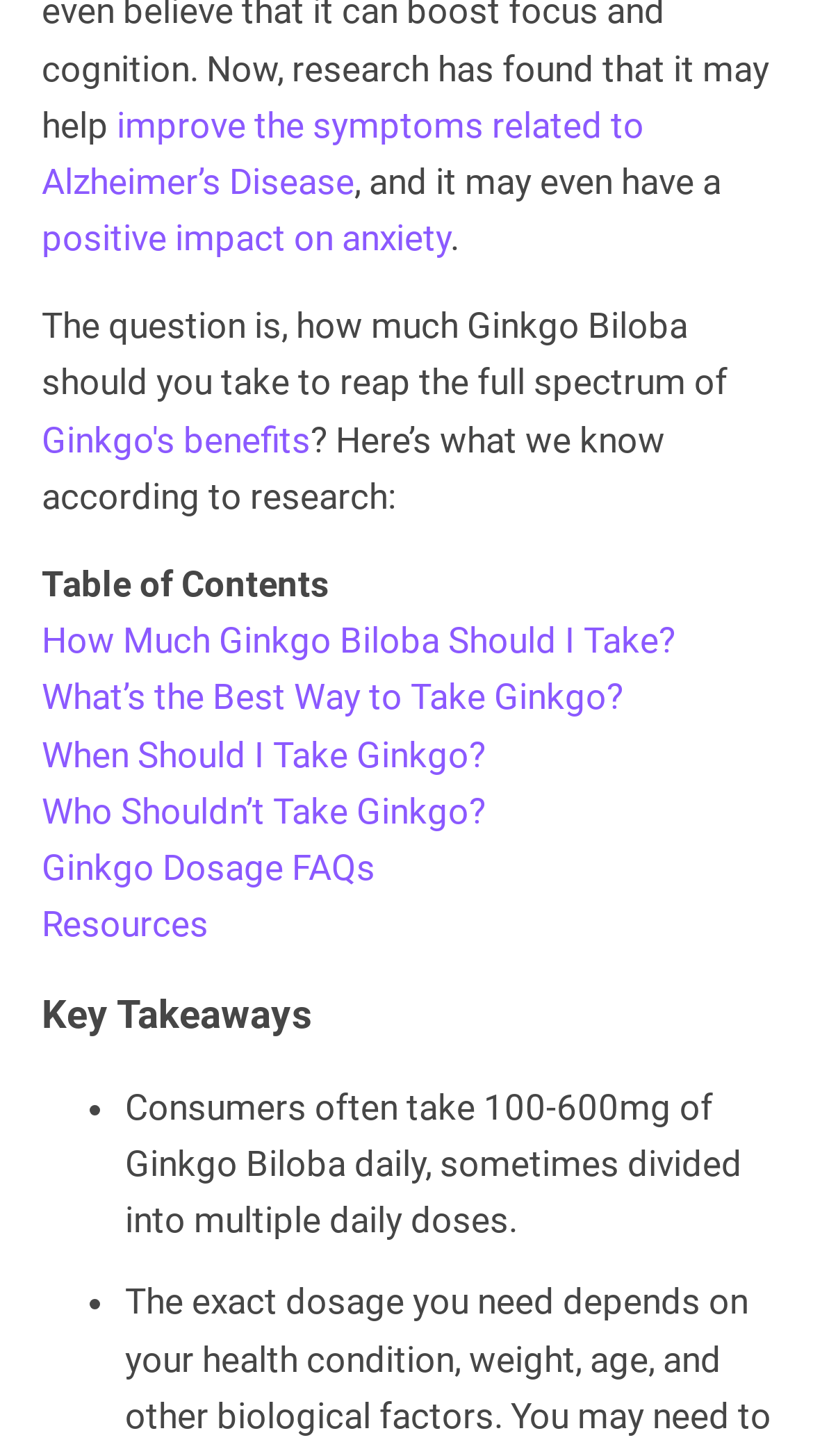Locate the bounding box of the UI element defined by this description: "Ginkgo Dosage FAQs". The coordinates should be given as four float numbers between 0 and 1, formatted as [left, top, right, bottom].

[0.051, 0.581, 0.462, 0.61]